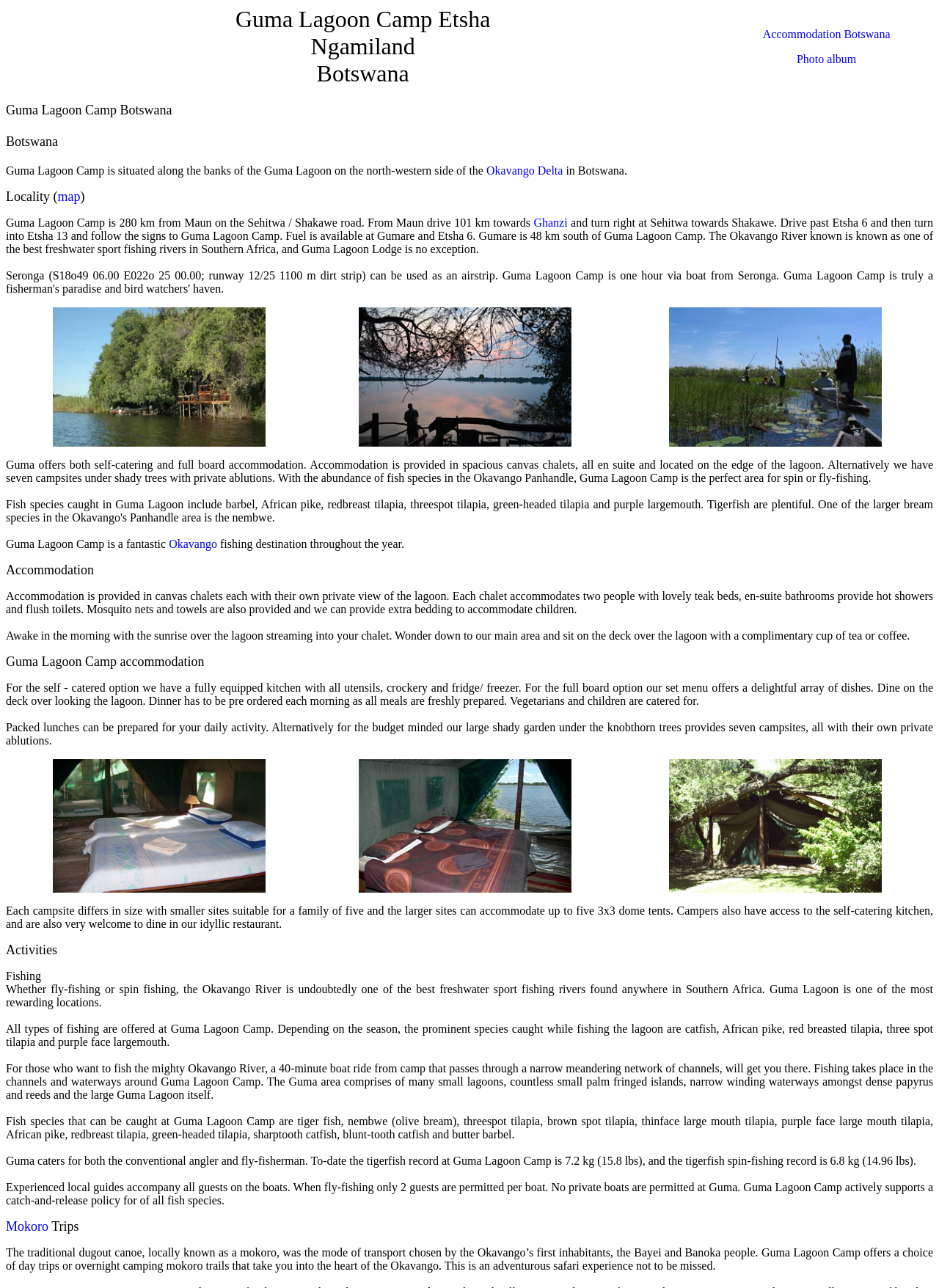Answer the question using only one word or a concise phrase: What is the mode of transport used for mokoro trips?

Traditional dugout canoe